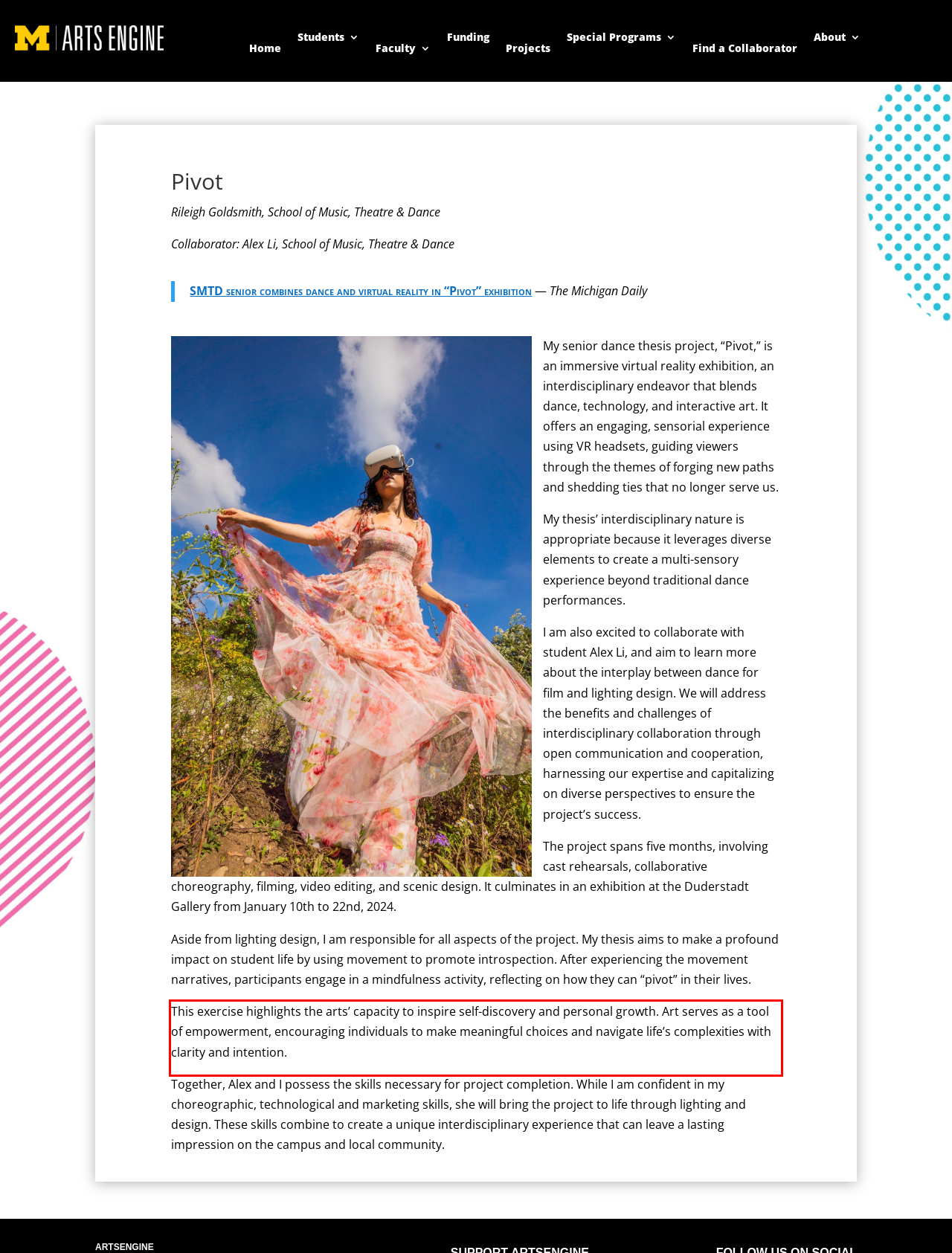Observe the screenshot of the webpage that includes a red rectangle bounding box. Conduct OCR on the content inside this red bounding box and generate the text.

This exercise highlights the arts’ capacity to inspire self-discovery and personal growth. Art serves as a tool of empowerment, encouraging individuals to make meaningful choices and navigate life’s complexities with clarity and intention.